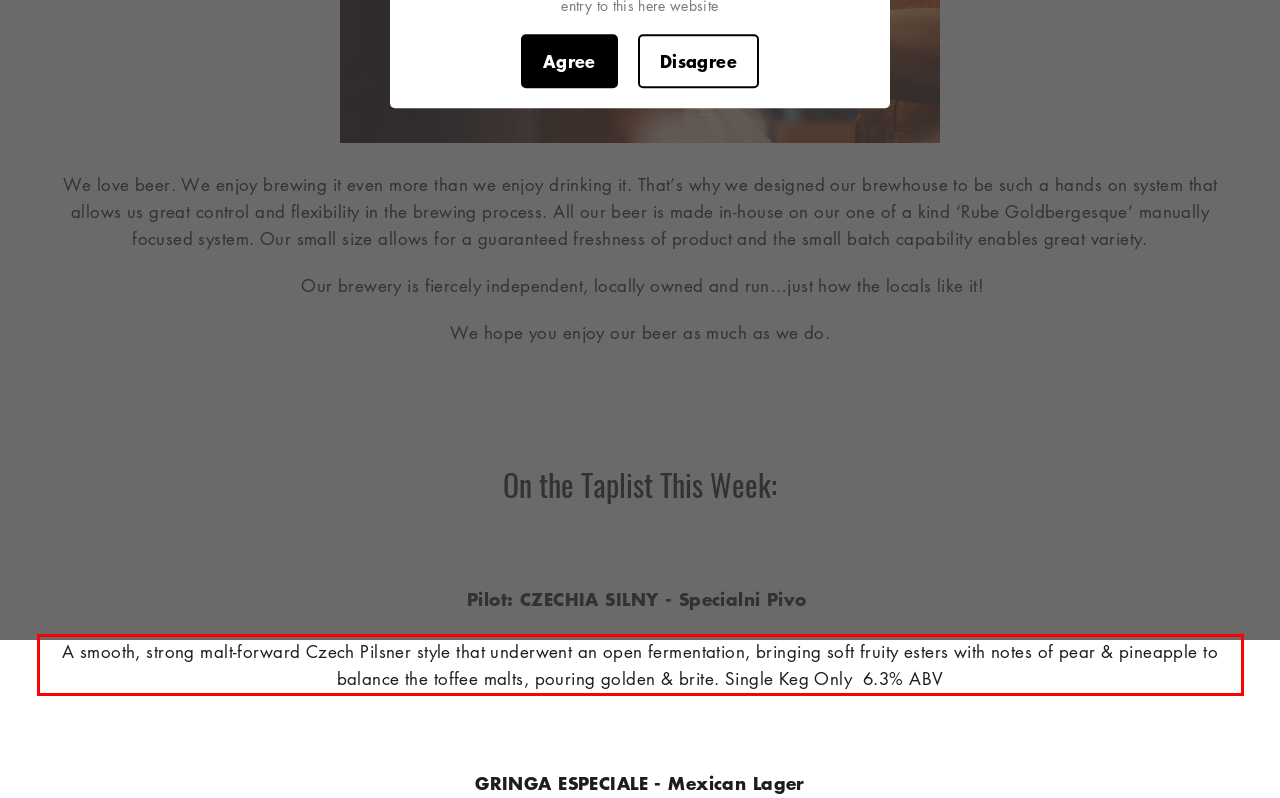You have a screenshot of a webpage with a red bounding box. Identify and extract the text content located inside the red bounding box.

A smooth, strong malt-forward Czech Pilsner style that underwent an open fermentation, bringing soft fruity esters with notes of pear & pineapple to balance the toffee malts, pouring golden & brite. Single Keg Only 6.3% ABV